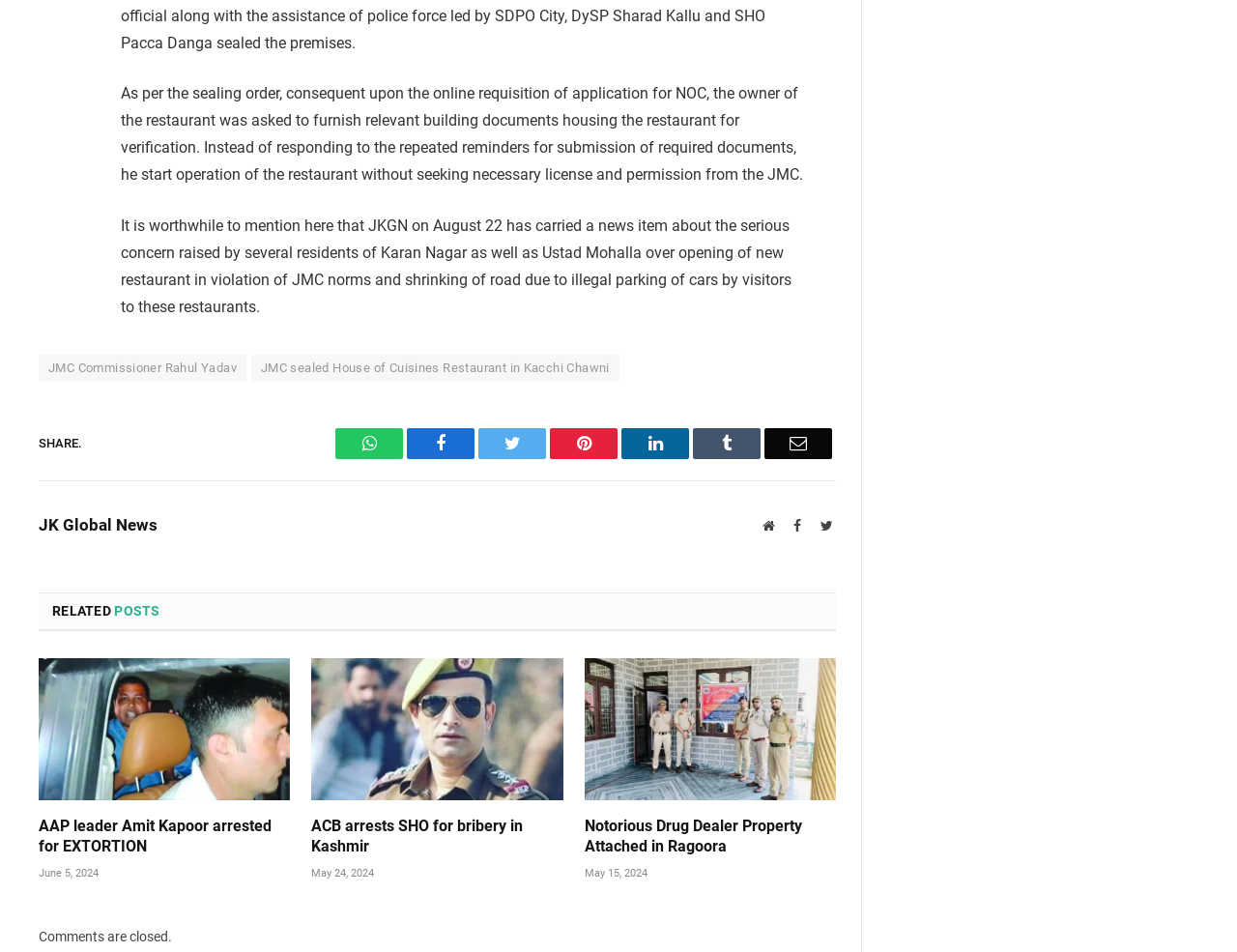From the webpage screenshot, identify the region described by JMC Commissioner Rahul Yadav. Provide the bounding box coordinates as (top-left x, top-left y, bottom-right x, bottom-right y), with each value being a floating point number between 0 and 1.

[0.031, 0.373, 0.199, 0.401]